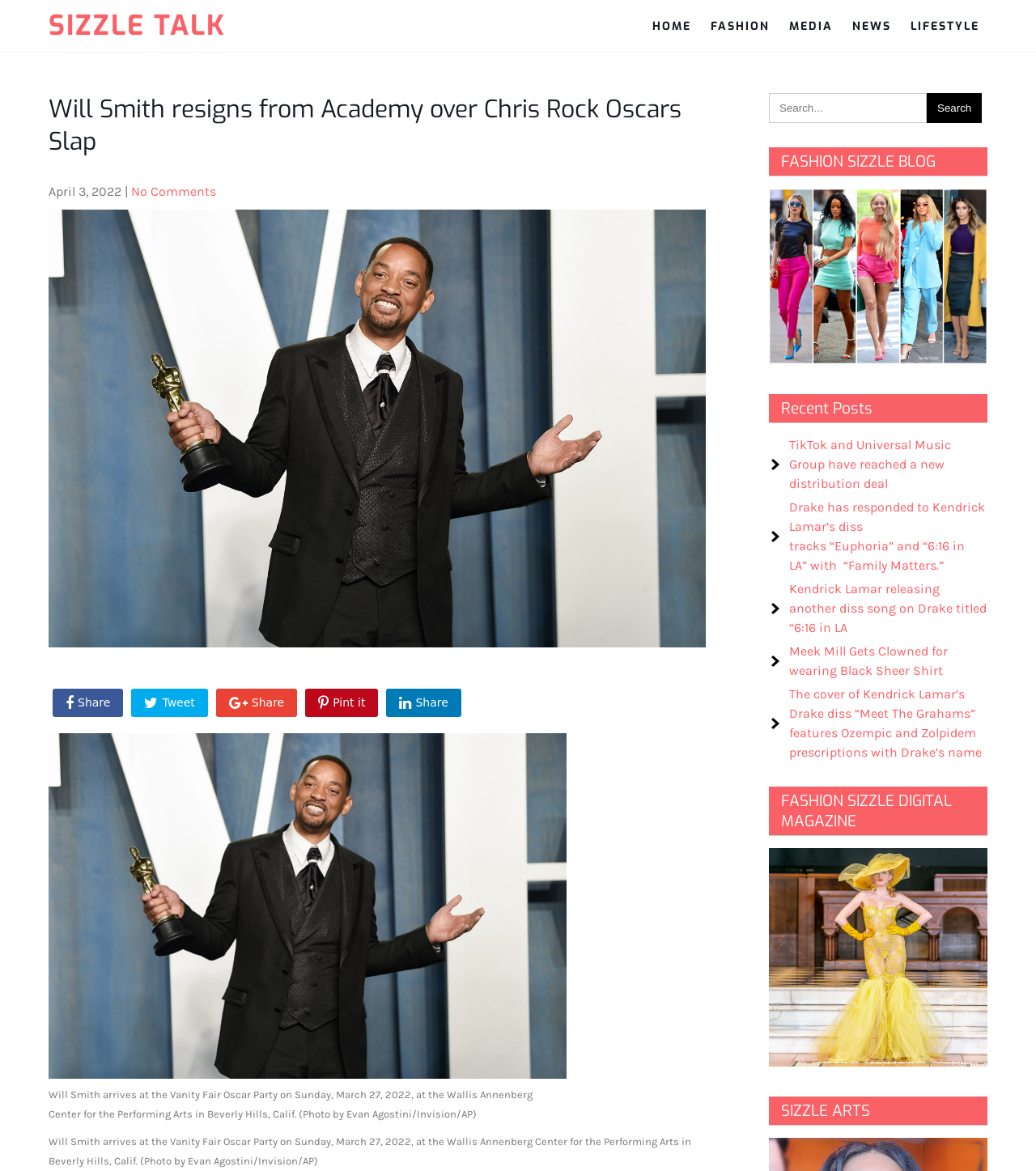From the given element description: "Pint it", find the bounding box for the UI element. Provide the coordinates as four float numbers between 0 and 1, in the order [left, top, right, bottom].

[0.295, 0.588, 0.365, 0.613]